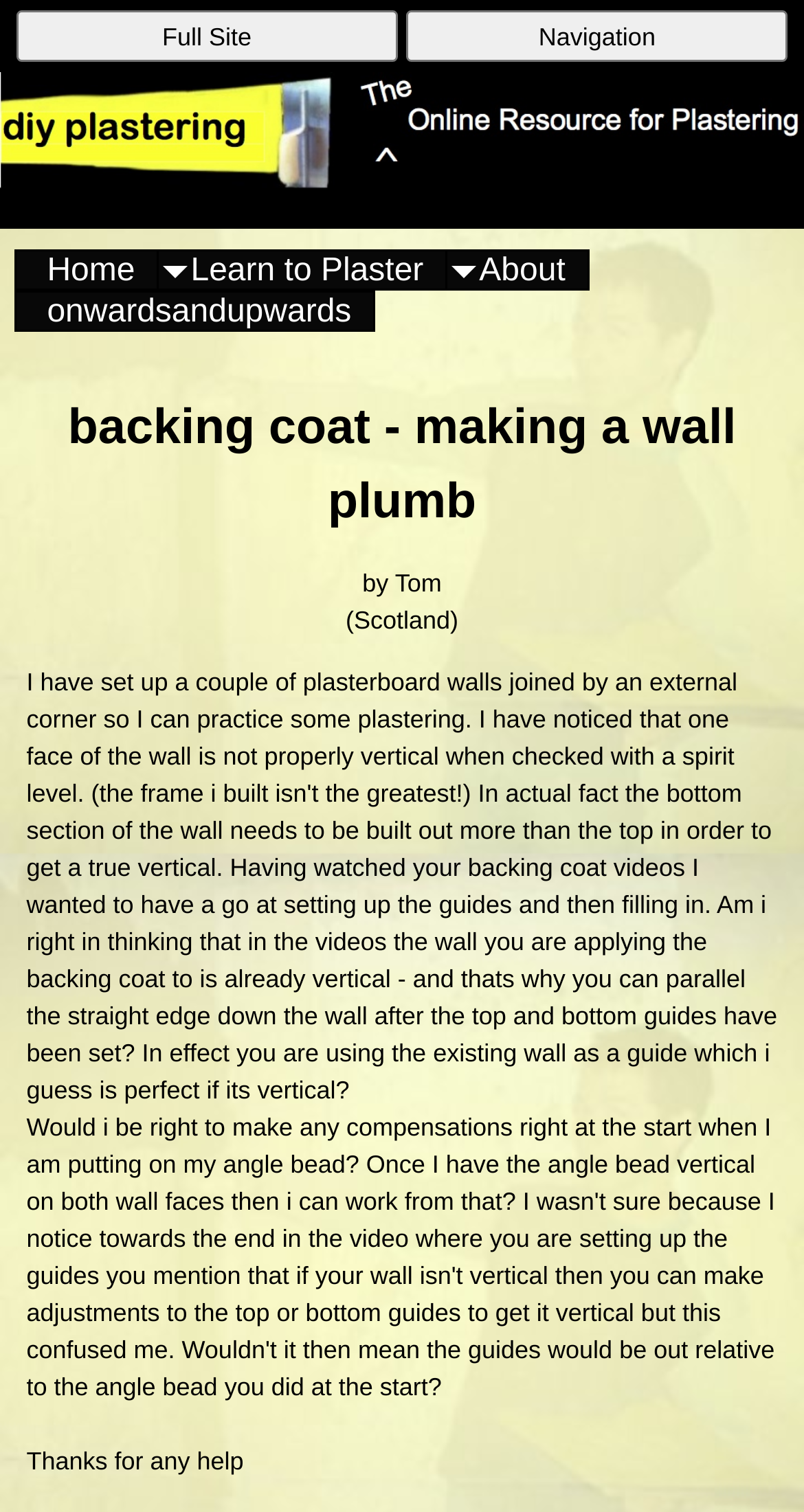What is the location of the author?
Examine the screenshot and reply with a single word or phrase.

Scotland